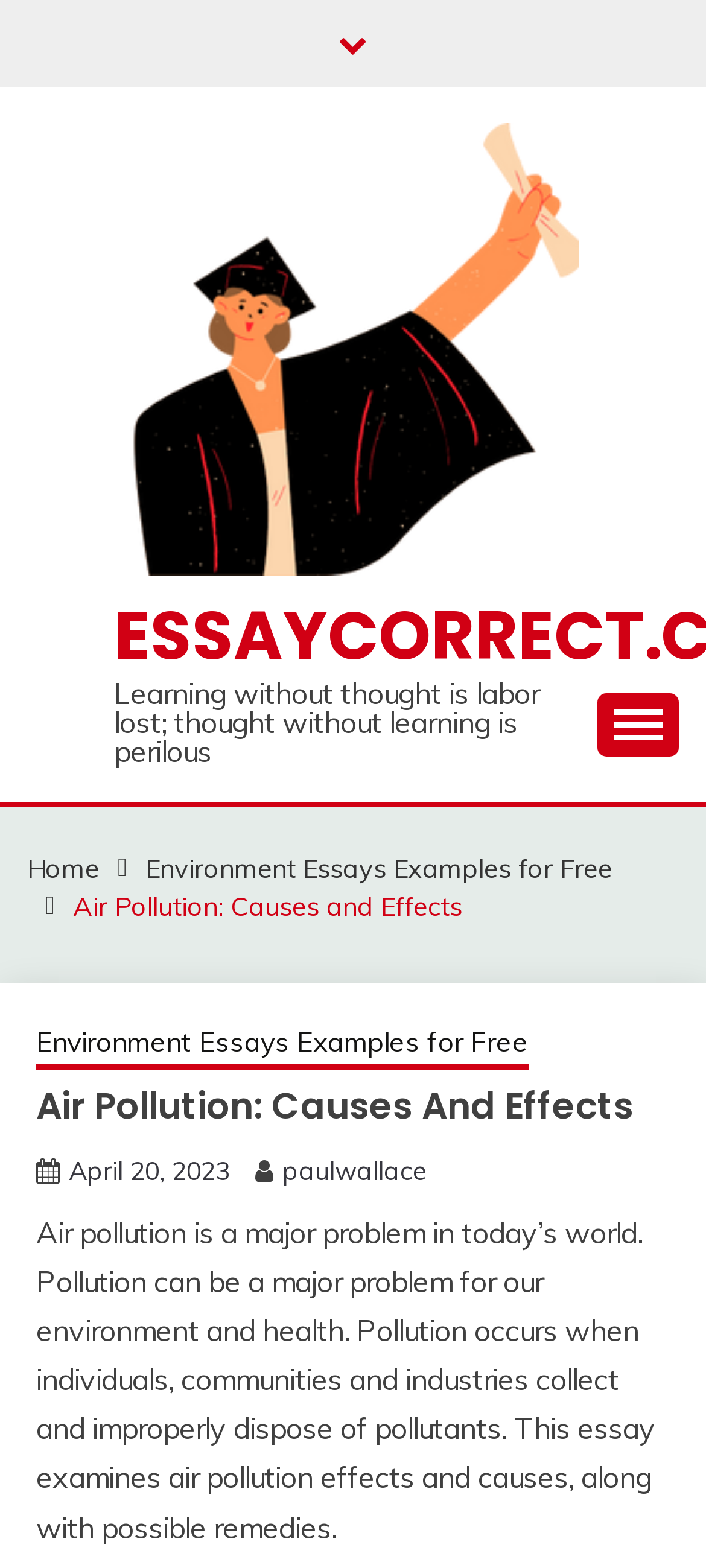Pinpoint the bounding box coordinates of the clickable element needed to complete the instruction: "go to home page". The coordinates should be provided as four float numbers between 0 and 1: [left, top, right, bottom].

[0.038, 0.543, 0.141, 0.564]